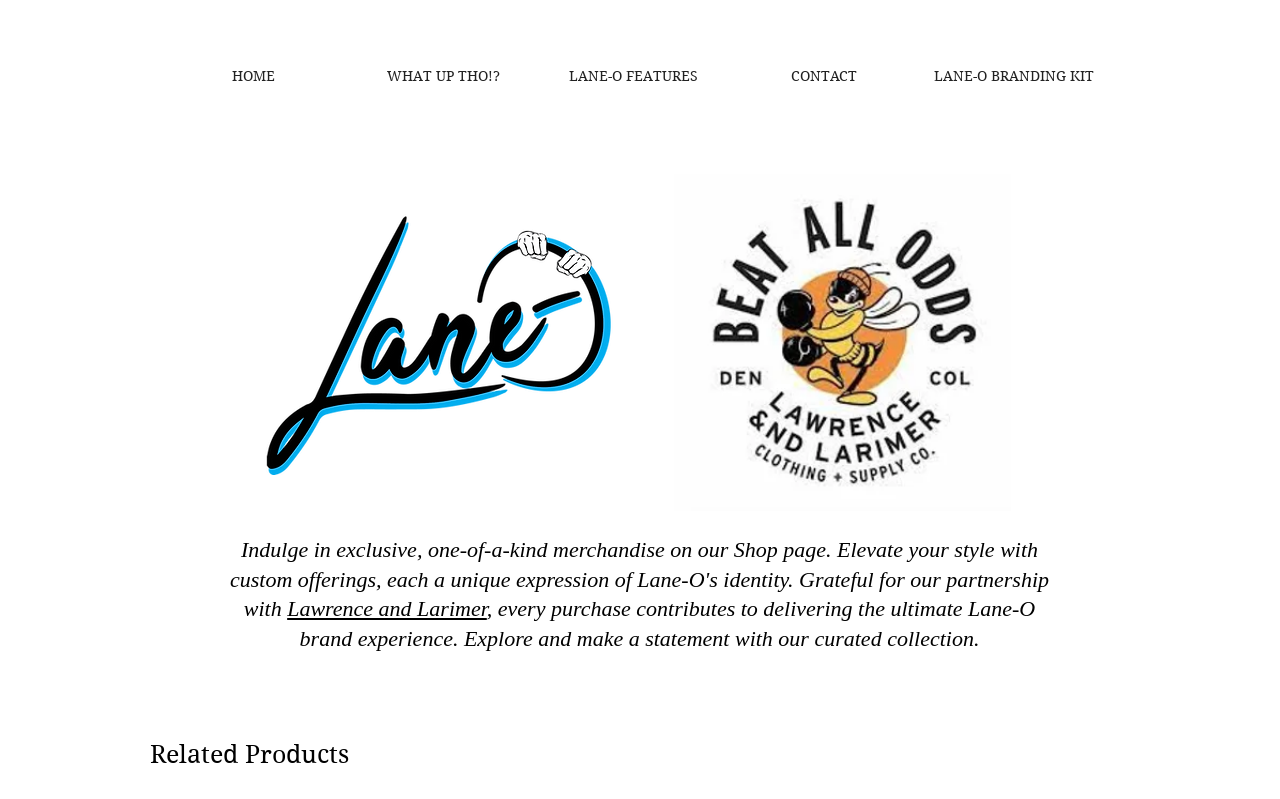What is the name of the logo image?
Please use the image to provide a one-word or short phrase answer.

LaneO_CursiveLogo